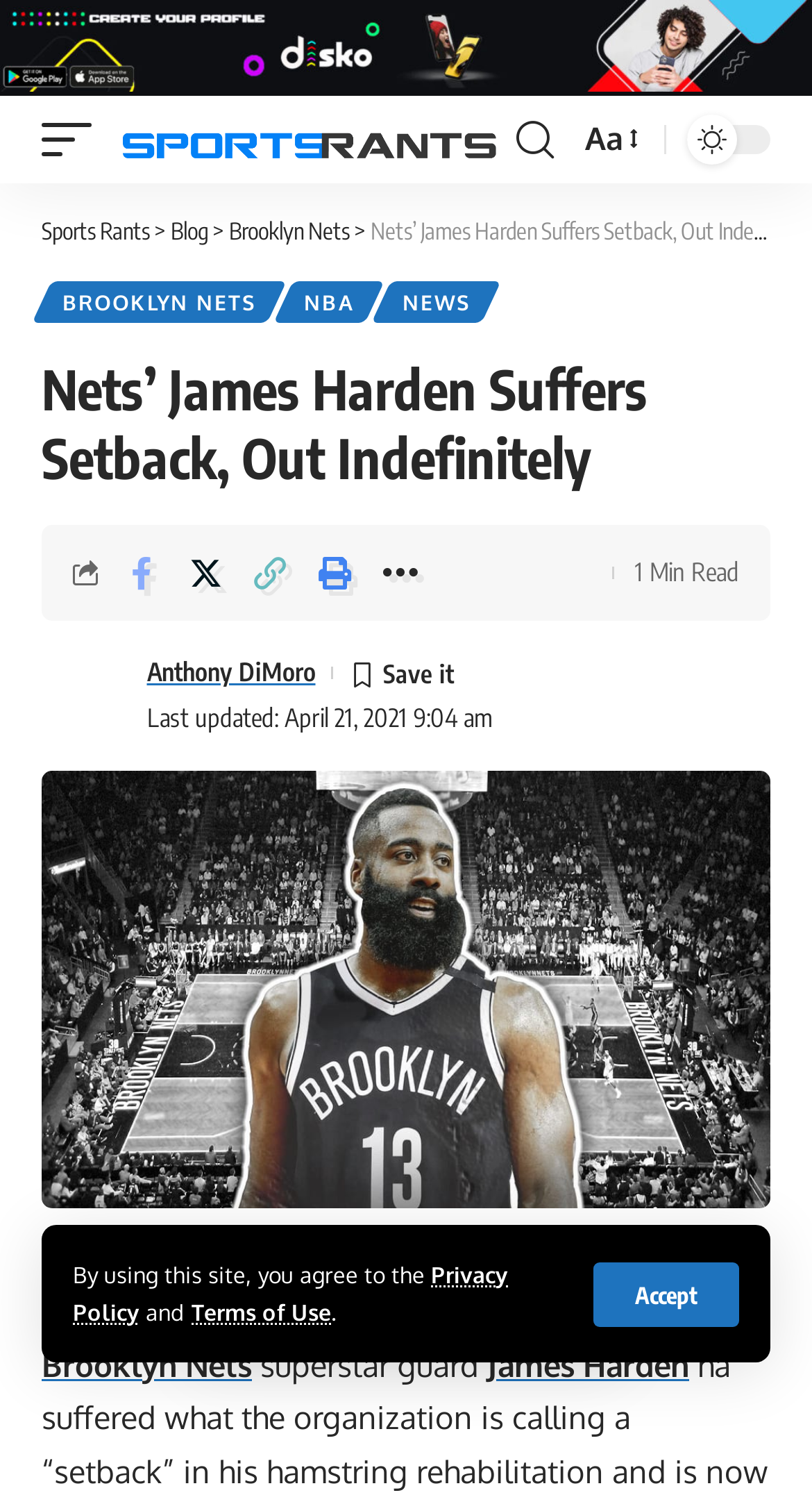What is the name of the author of this article?
Based on the image, answer the question with as much detail as possible.

I found the author's name by looking at the link element with the text 'Anthony DiMoro' which is located below the main heading of the article.